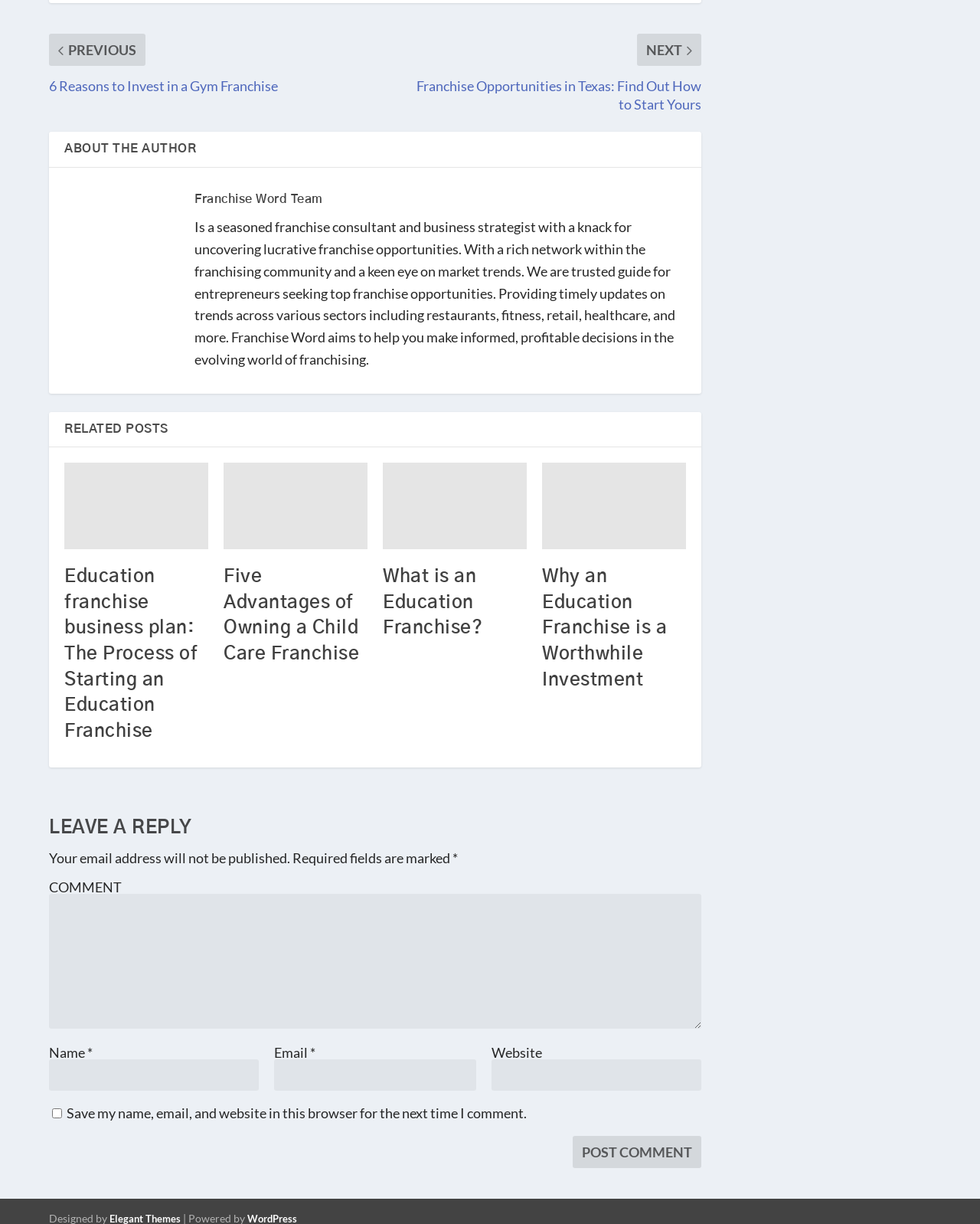Provide a brief response to the question below using one word or phrase:
How many related posts are listed on the webpage?

4